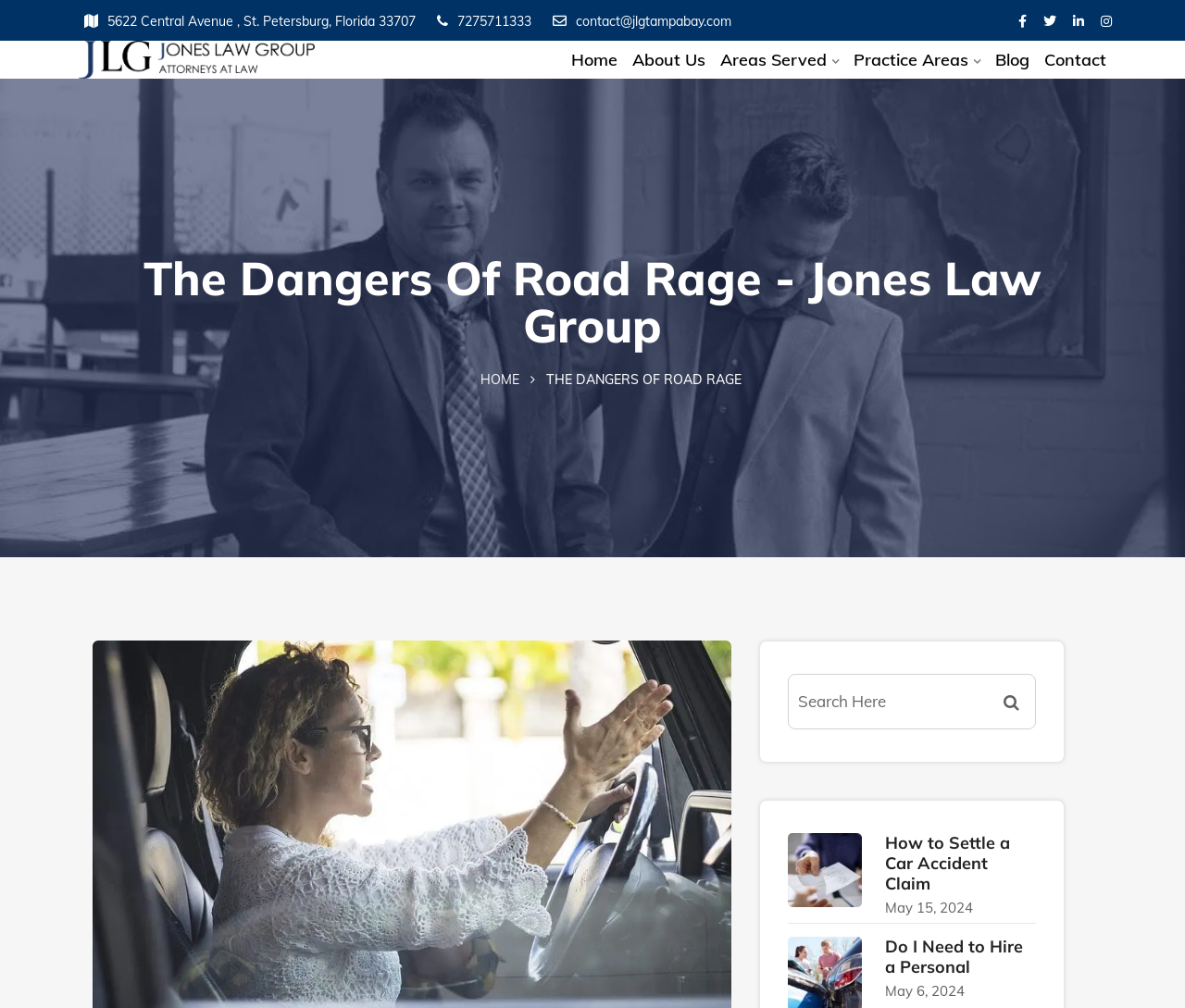Please identify the bounding box coordinates of the region to click in order to complete the task: "check the blog". The coordinates must be four float numbers between 0 and 1, specified as [left, top, right, bottom].

[0.84, 0.047, 0.869, 0.072]